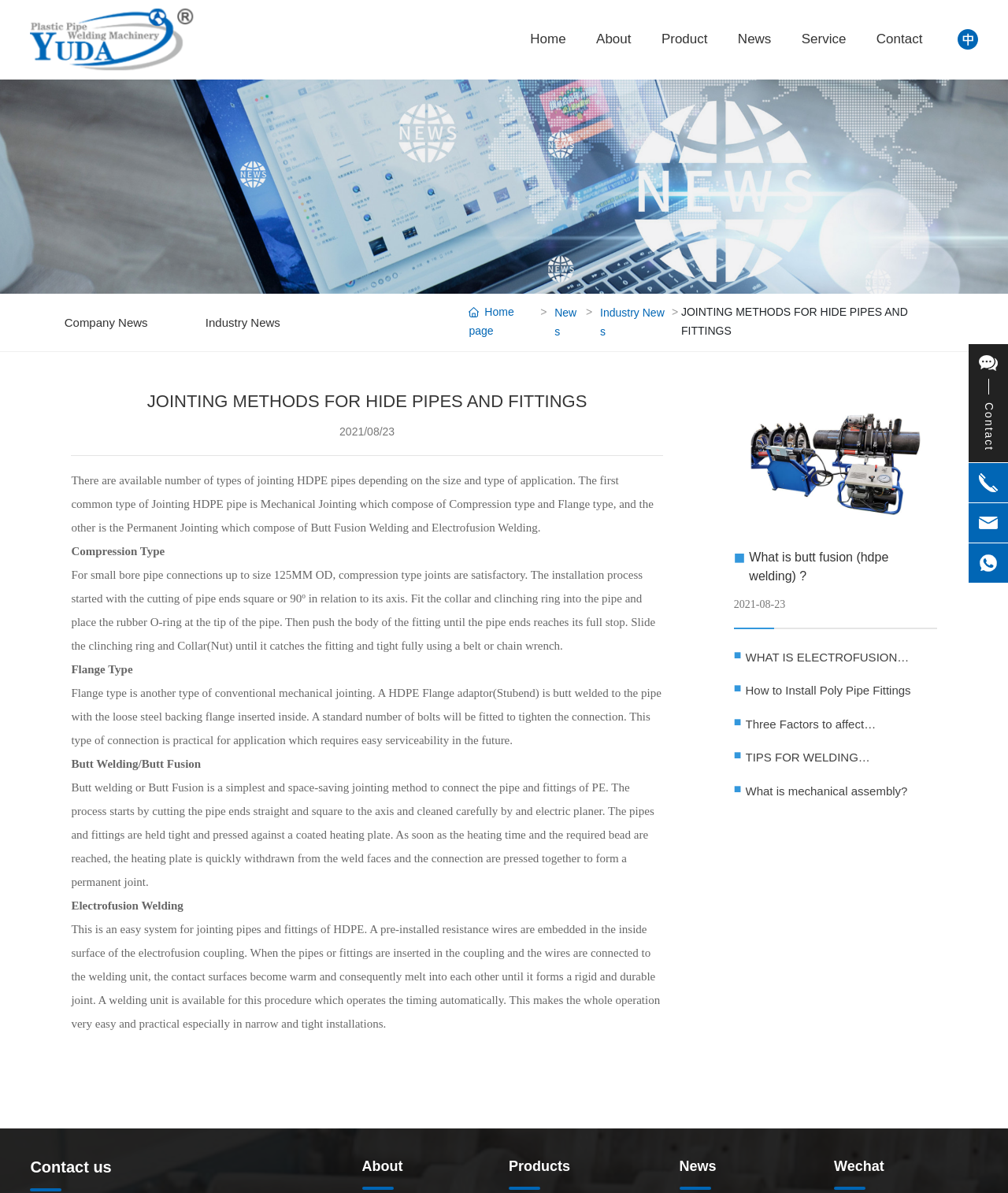Provide a short answer using a single word or phrase for the following question: 
What is the company name?

Yuda